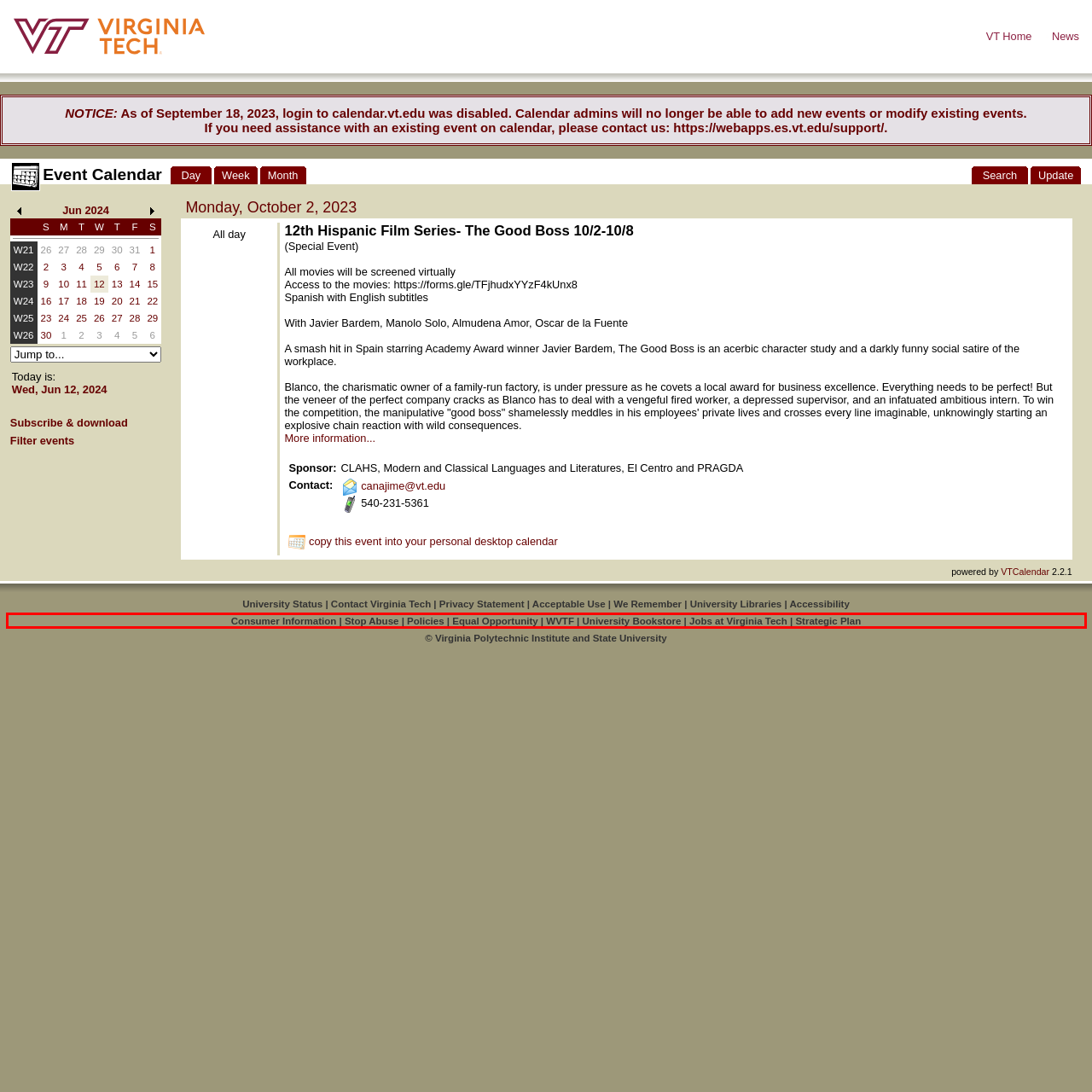You are presented with a screenshot containing a red rectangle. Extract the text found inside this red bounding box.

Consumer Information | Stop Abuse | Policies | Equal Opportunity | WVTF | University Bookstore | Jobs at Virginia Tech | Strategic Plan